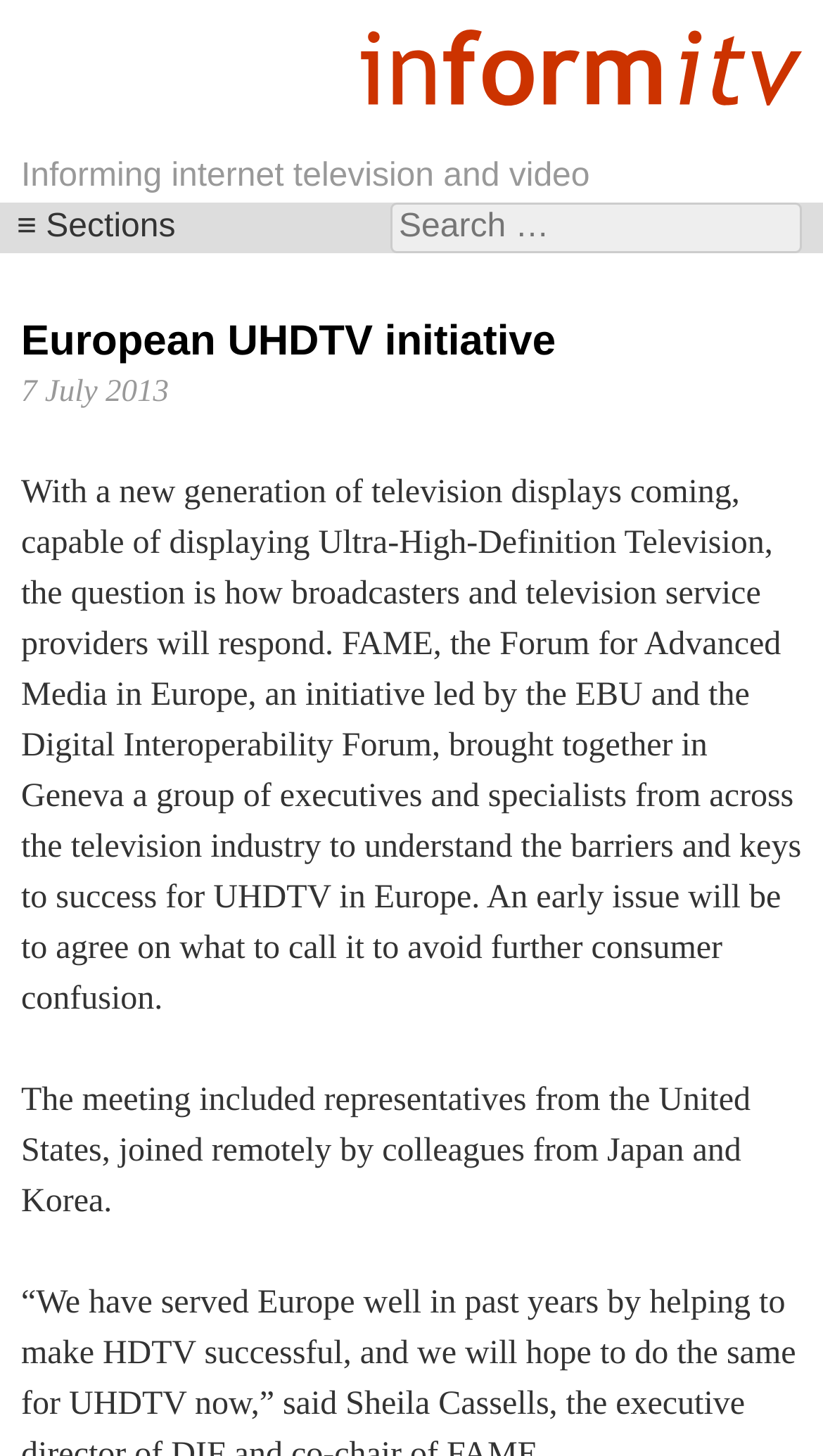Determine the main headline from the webpage and extract its text.

Informing internet television and video